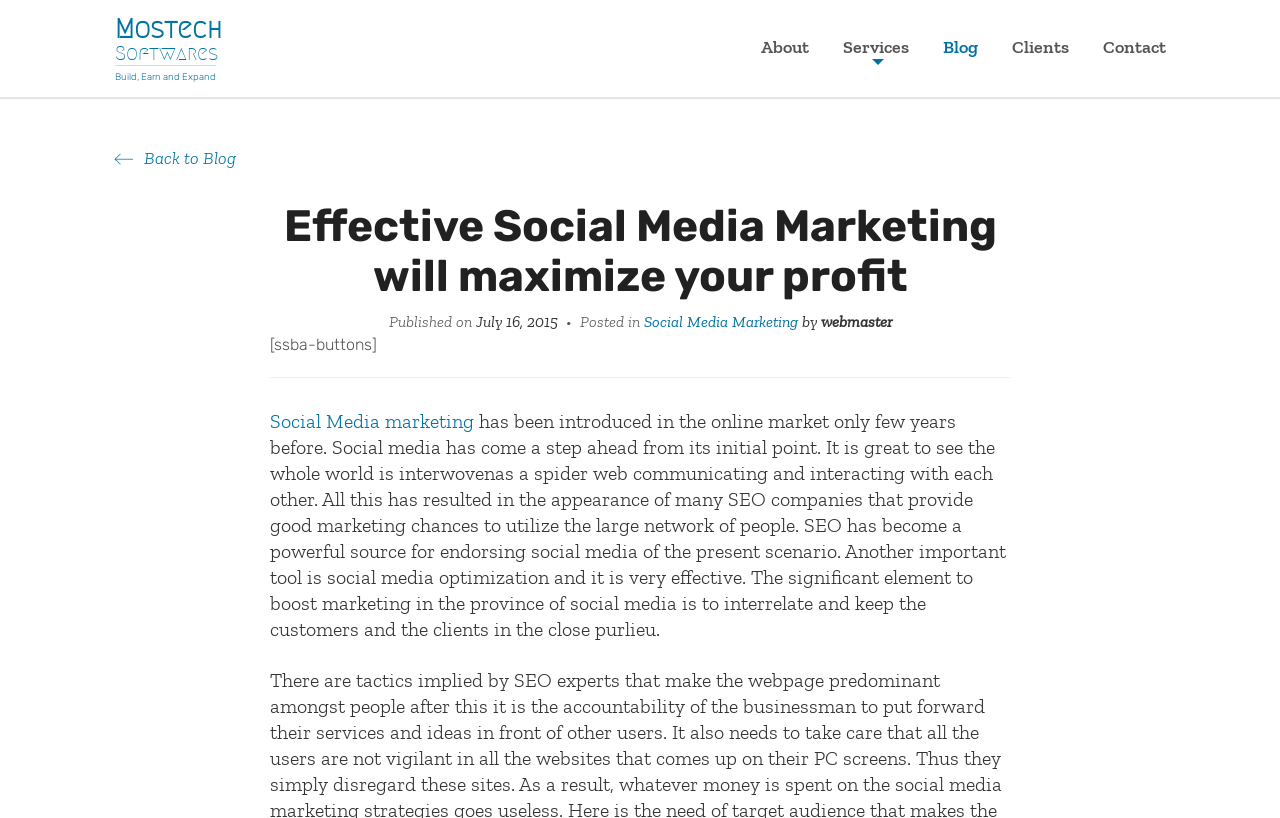Please respond to the question using a single word or phrase:
What is the category of the blog post?

Social Media Marketing